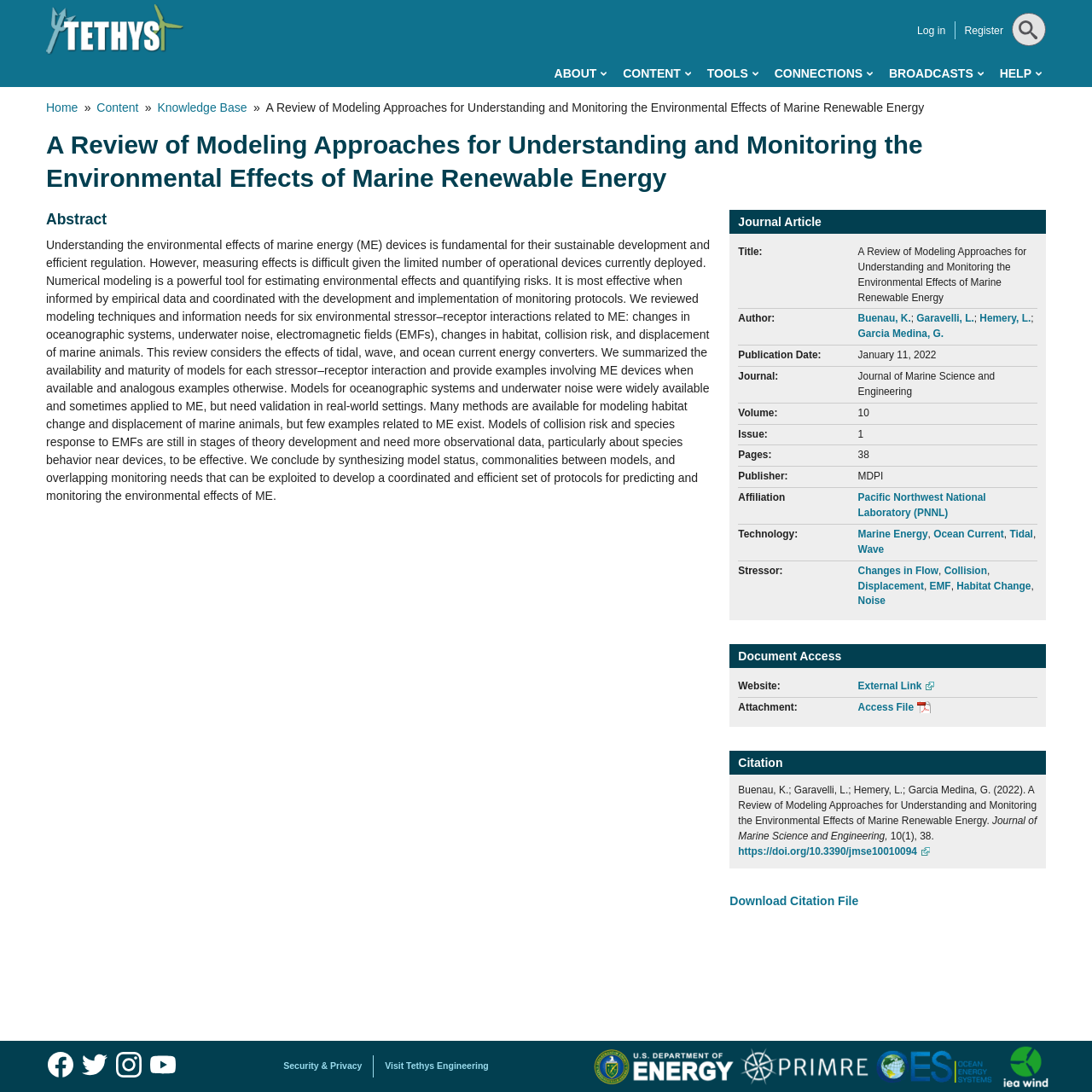Please specify the bounding box coordinates of the element that should be clicked to execute the given instruction: 'Read the abstract of the article'. Ensure the coordinates are four float numbers between 0 and 1, expressed as [left, top, right, bottom].

[0.042, 0.192, 0.958, 0.21]